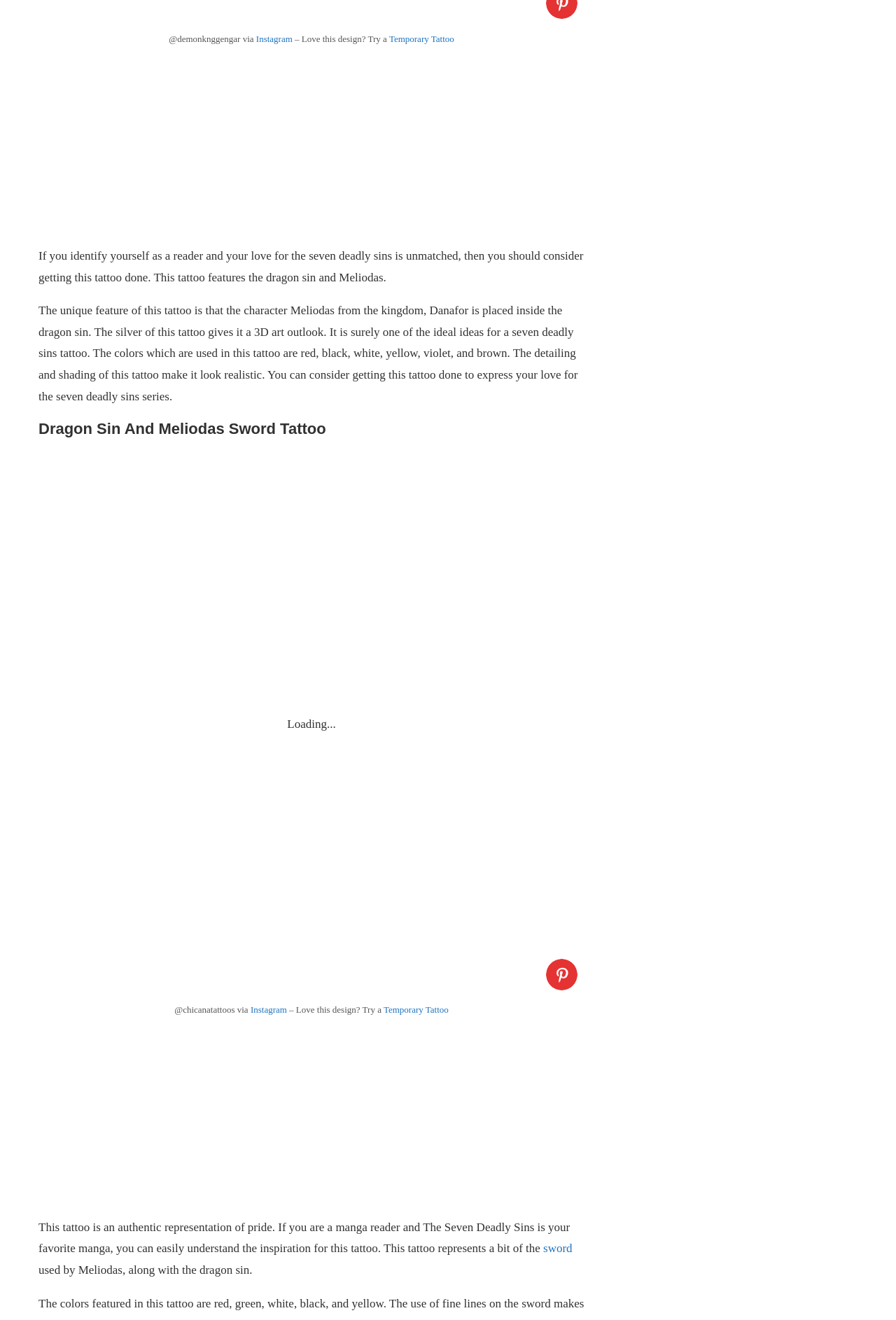Specify the bounding box coordinates of the element's region that should be clicked to achieve the following instruction: "Click the Instagram link". The bounding box coordinates consist of four float numbers between 0 and 1, in the format [left, top, right, bottom].

[0.286, 0.025, 0.326, 0.033]